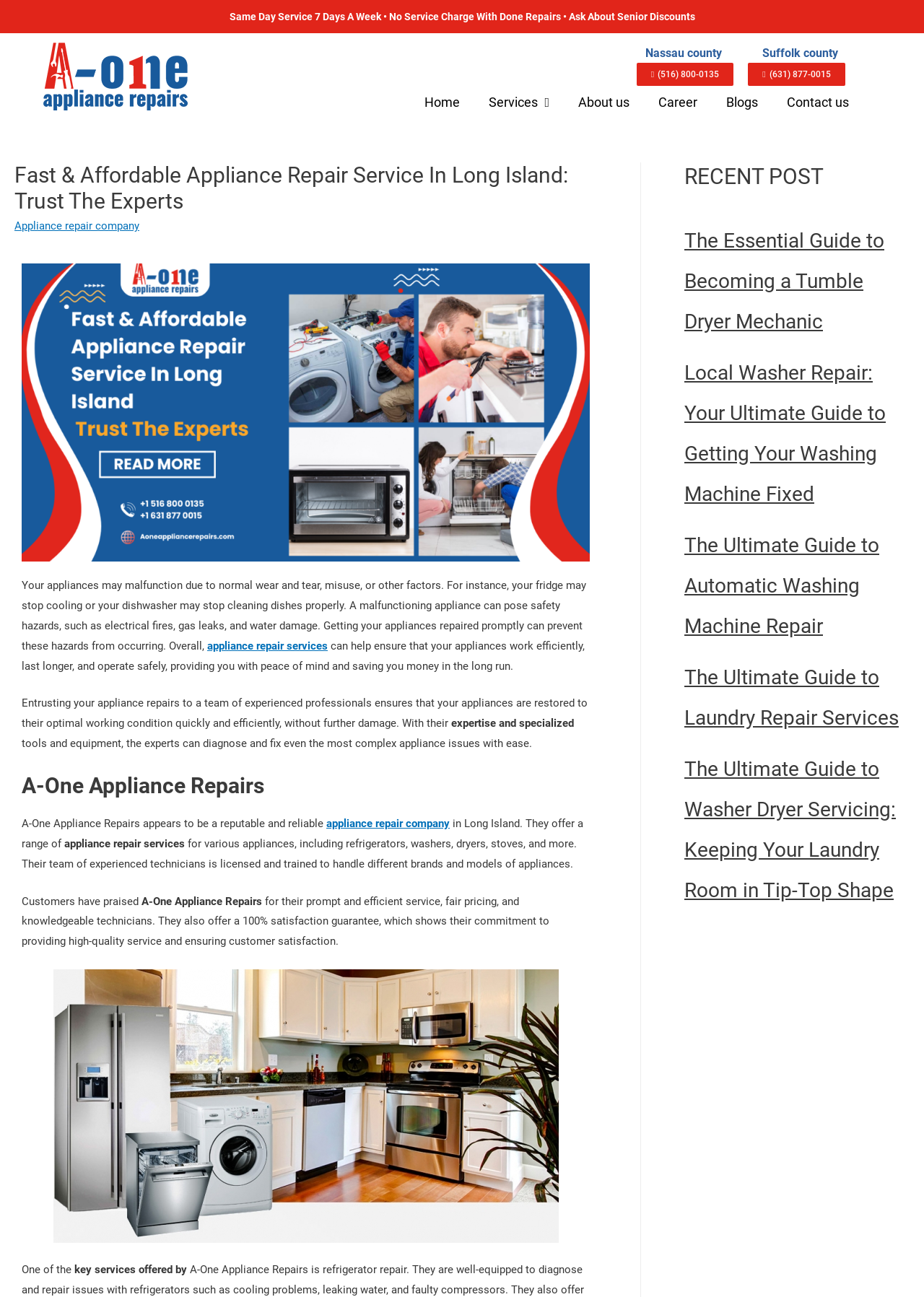Show the bounding box coordinates for the element that needs to be clicked to execute the following instruction: "Click the 'Home' link". Provide the coordinates in the form of four float numbers between 0 and 1, i.e., [left, top, right, bottom].

[0.443, 0.072, 0.513, 0.086]